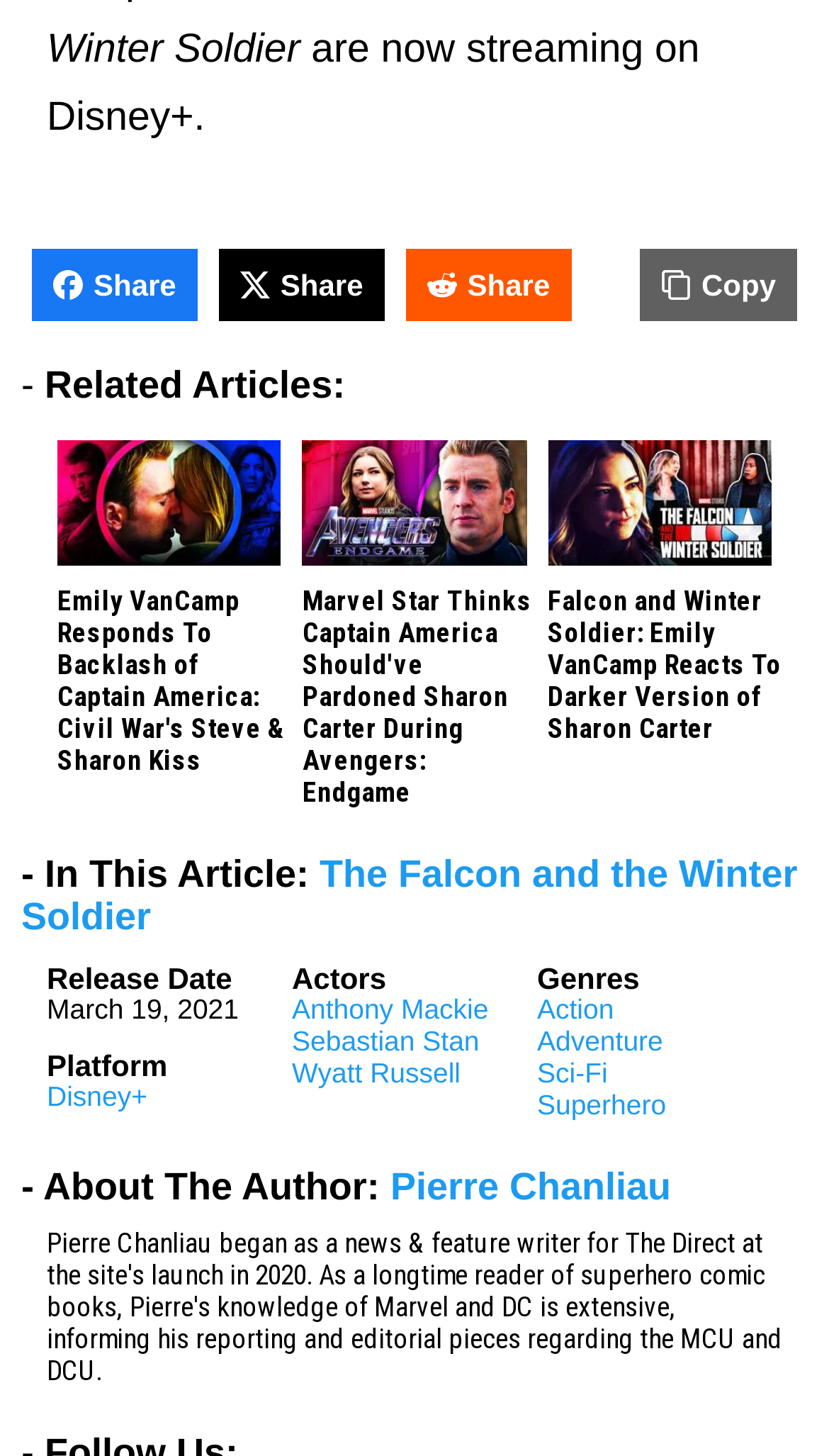Predict the bounding box coordinates of the UI element that matches this description: "Share". The coordinates should be in the format [left, top, right, bottom] with each value between 0 and 1.

[0.489, 0.171, 0.689, 0.221]